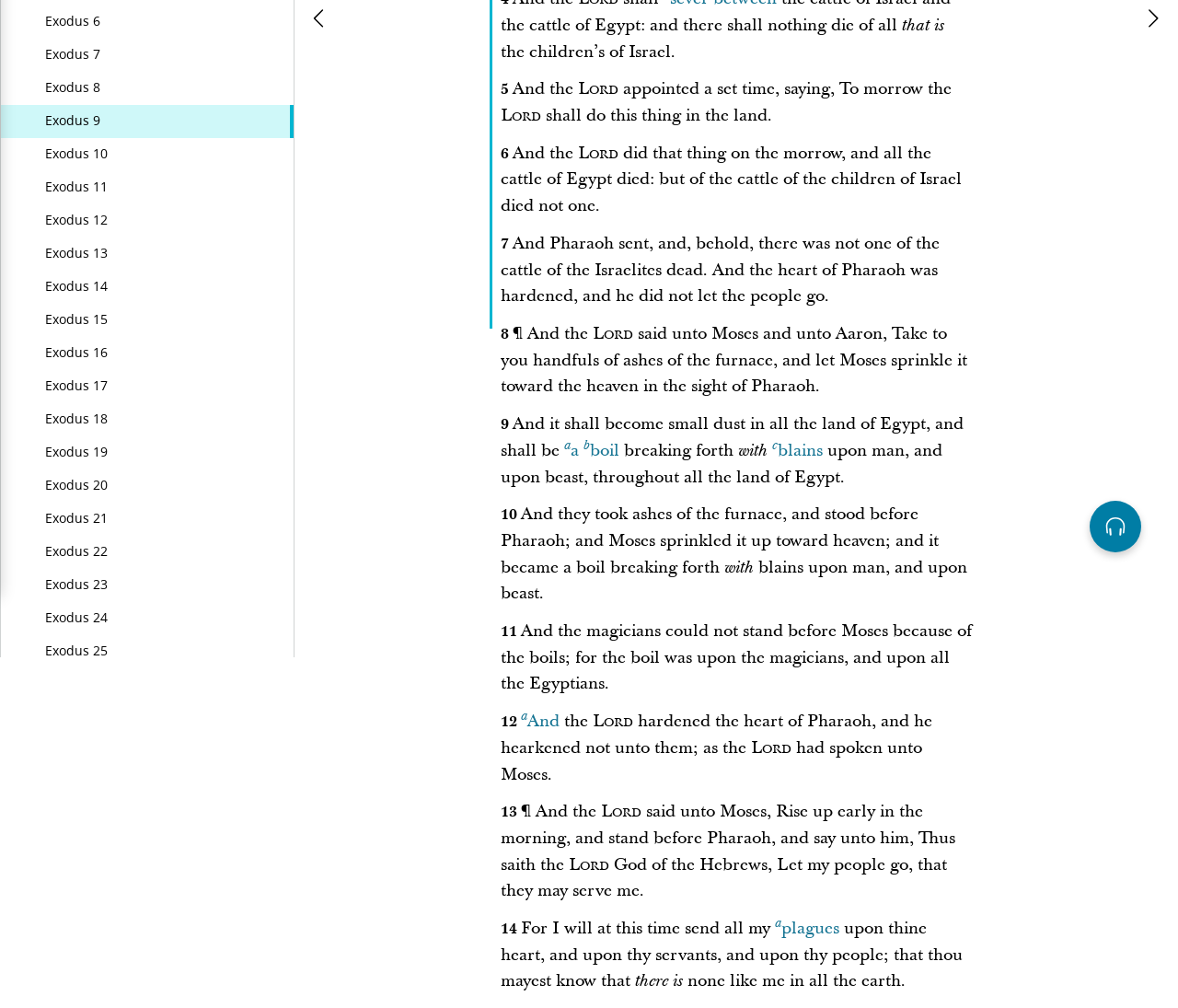Provide the bounding box coordinates, formatted as (top-left x, top-left y, bottom-right x, bottom-right y), with all values being floating point numbers between 0 and 1. Identify the bounding box of the UI element that matches the description: aria-label="next"

[0.962, 0.0, 0.994, 0.037]